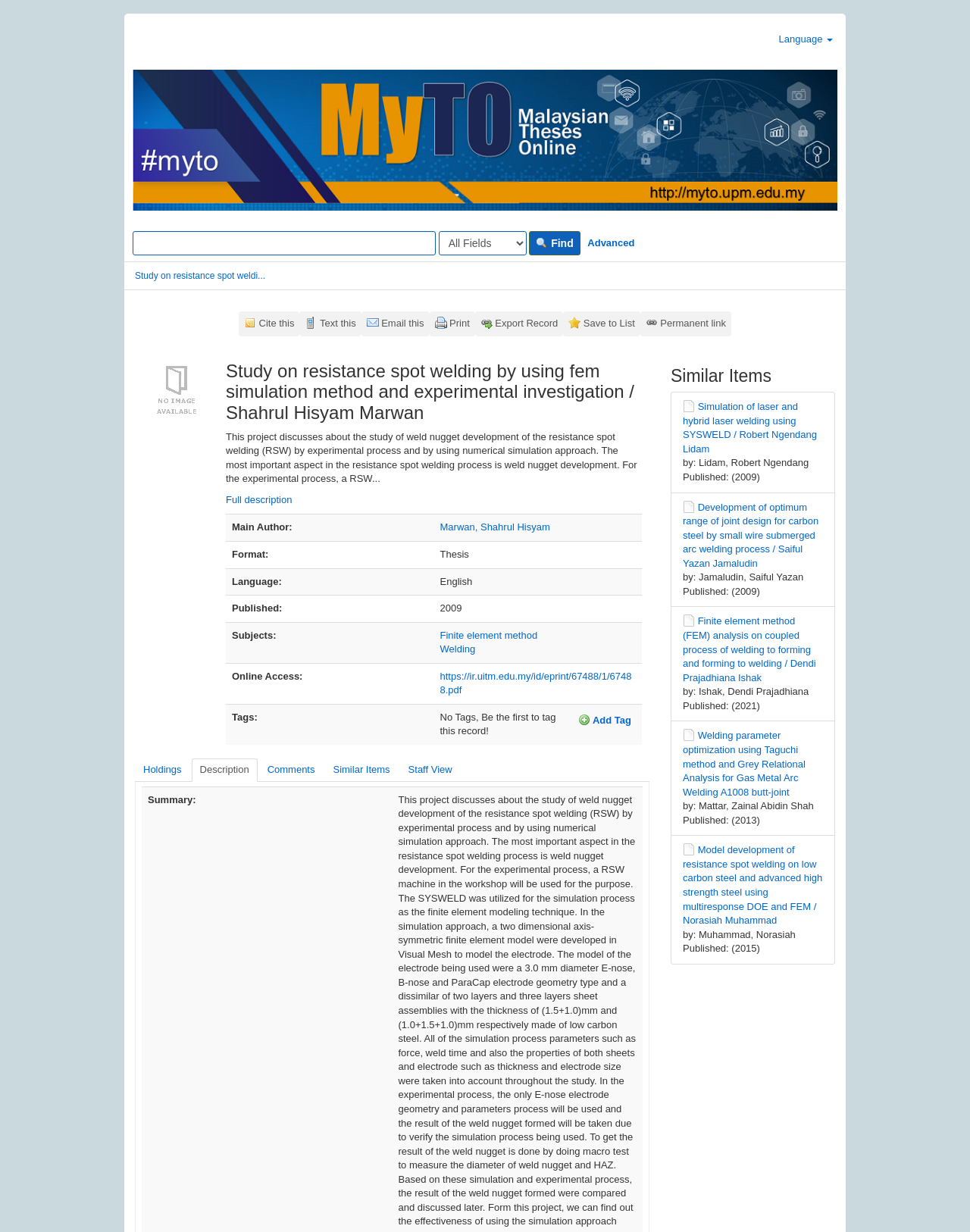Determine the main headline of the webpage and provide its text.

Study on resistance spot welding by using fem simulation method and experimental investigation / Shahrul Hisyam Marwan